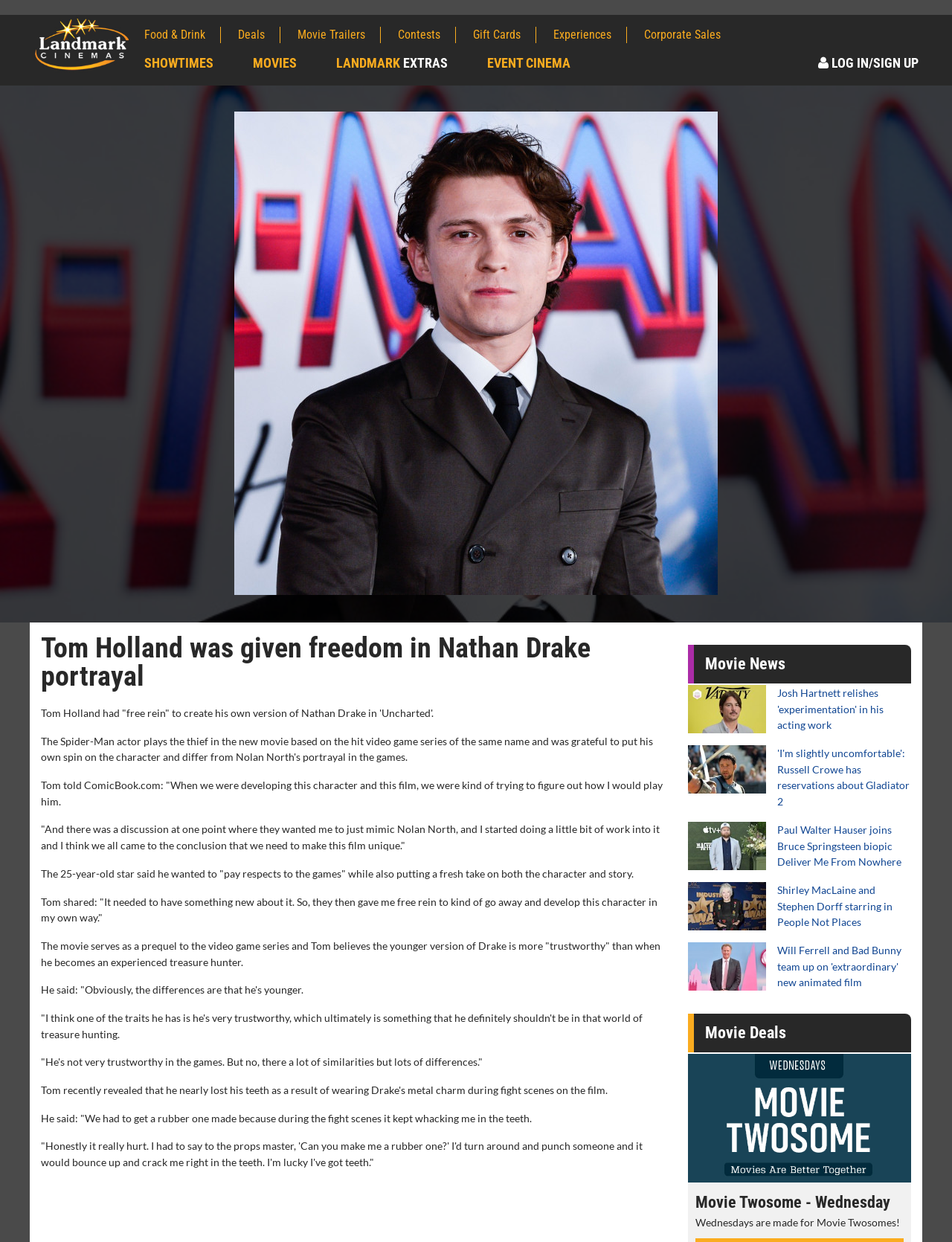Bounding box coordinates should be provided in the format (top-left x, top-left y, bottom-right x, bottom-right y) with all values between 0 and 1. Identify the bounding box for this UI element: Gift Cards

[0.497, 0.022, 0.563, 0.035]